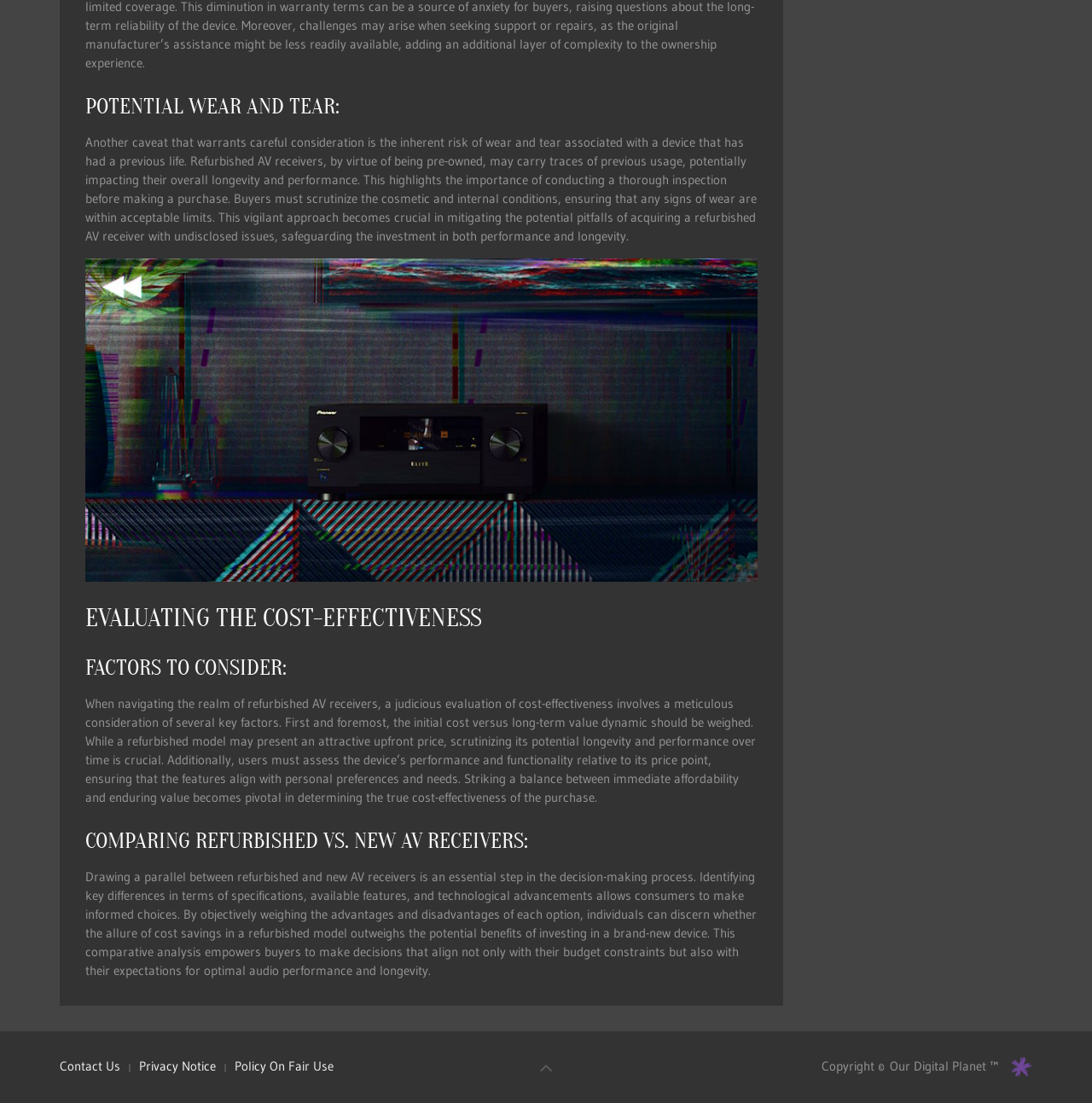What is the importance of evaluating cost-effectiveness?
Based on the image, give a concise answer in the form of a single word or short phrase.

To weigh upfront price and long-term value